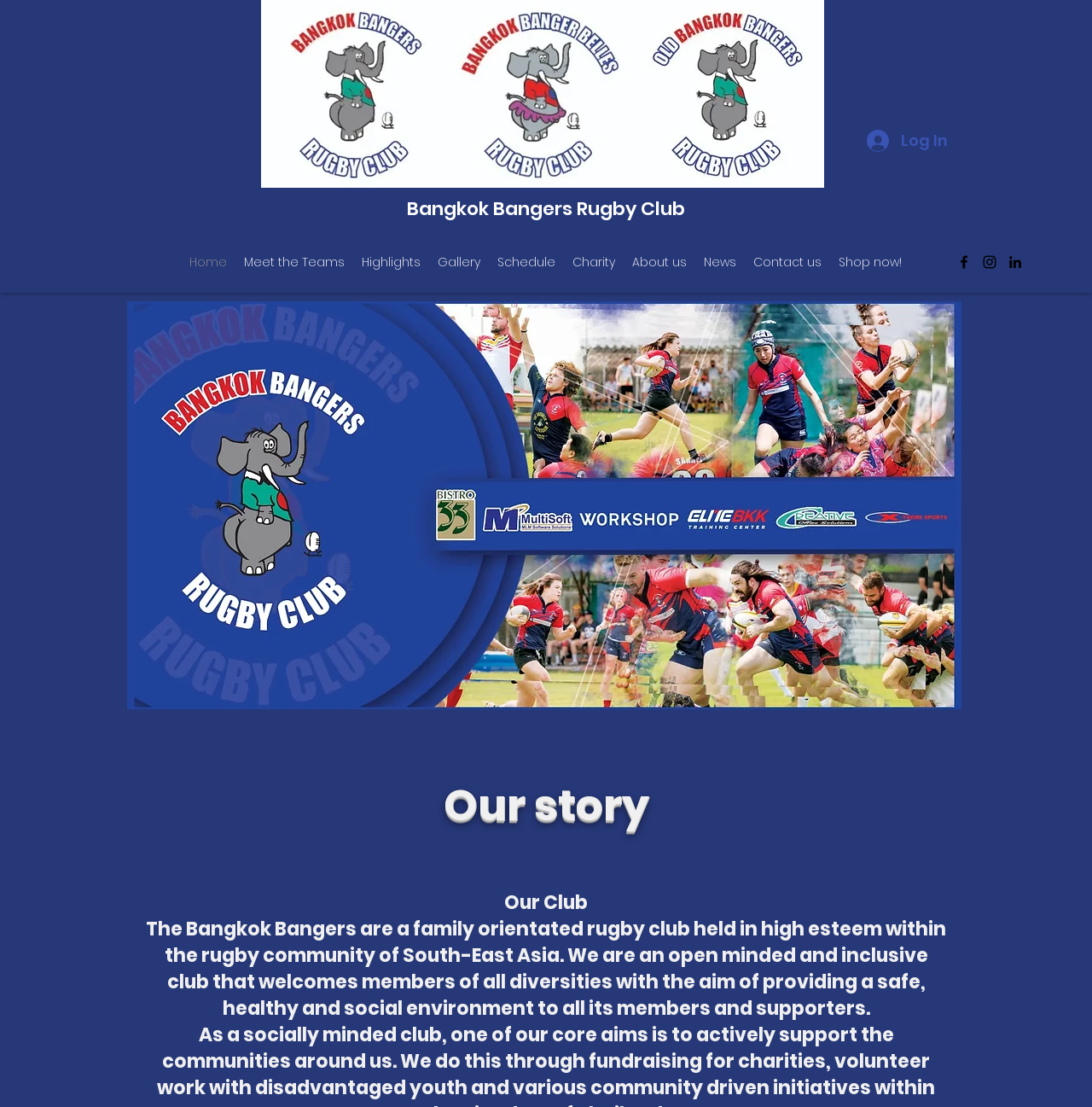How many navigation links are available?
Please ensure your answer to the question is detailed and covers all necessary aspects.

In the navigation section, there are 10 links available: Home, Meet the Teams, Highlights, Gallery, Schedule, Charity, About us, News, Contact us, and Shop now!. These links likely lead to different sections of the website.